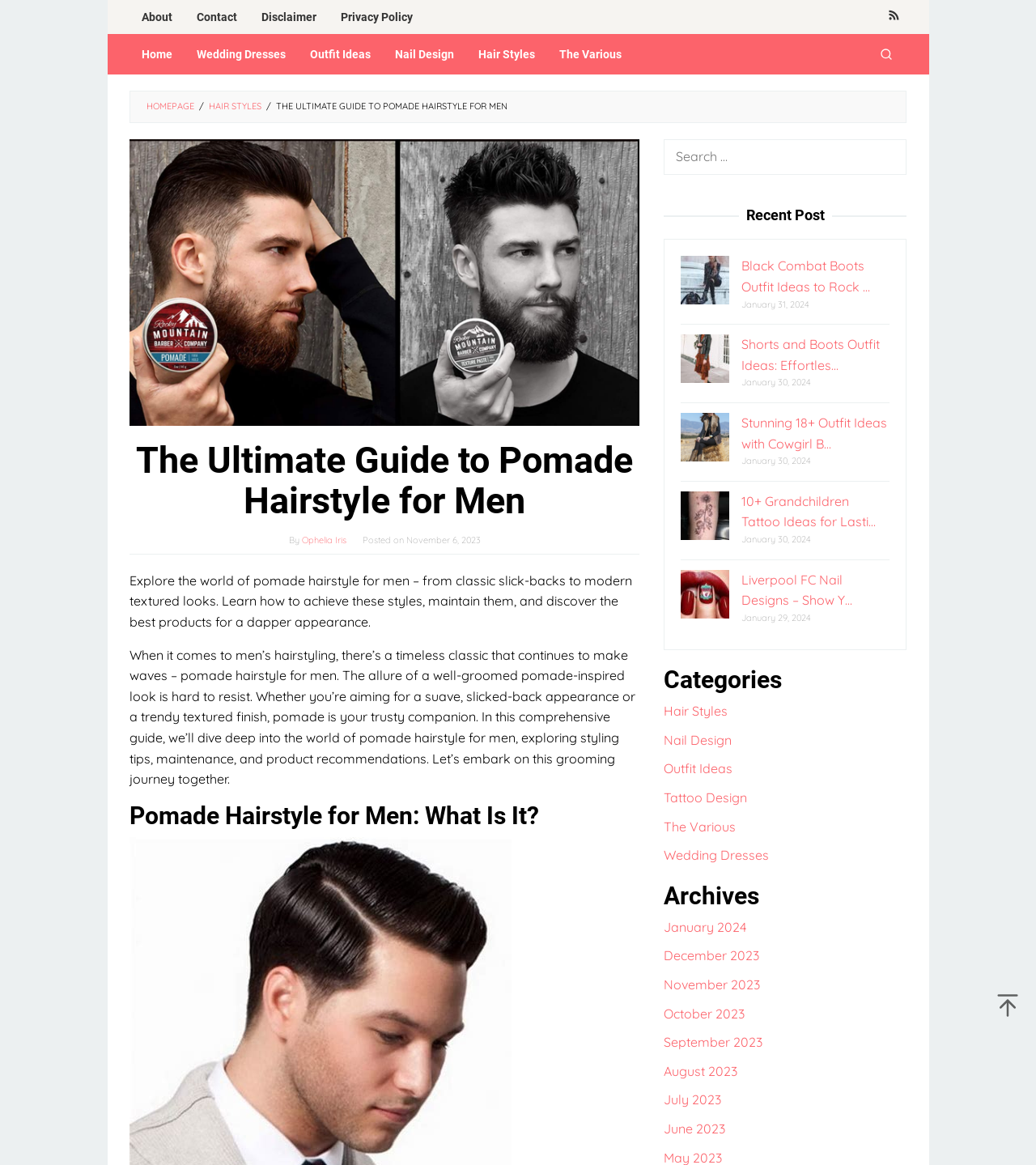How many recent posts are displayed on this webpage?
Please provide a single word or phrase answer based on the image.

5